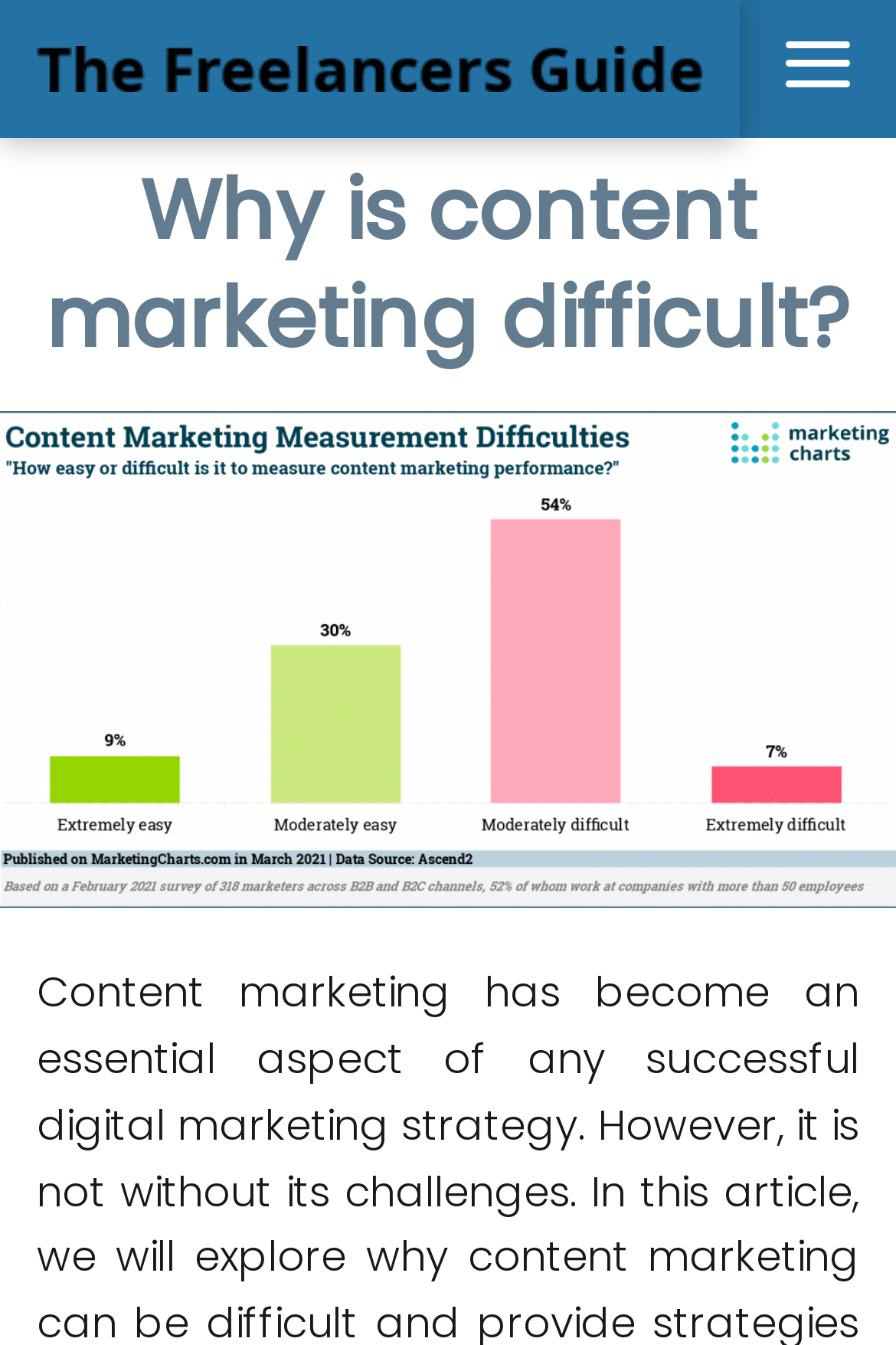Determine the title of the webpage and give its text content.

Why is content marketing difficult?